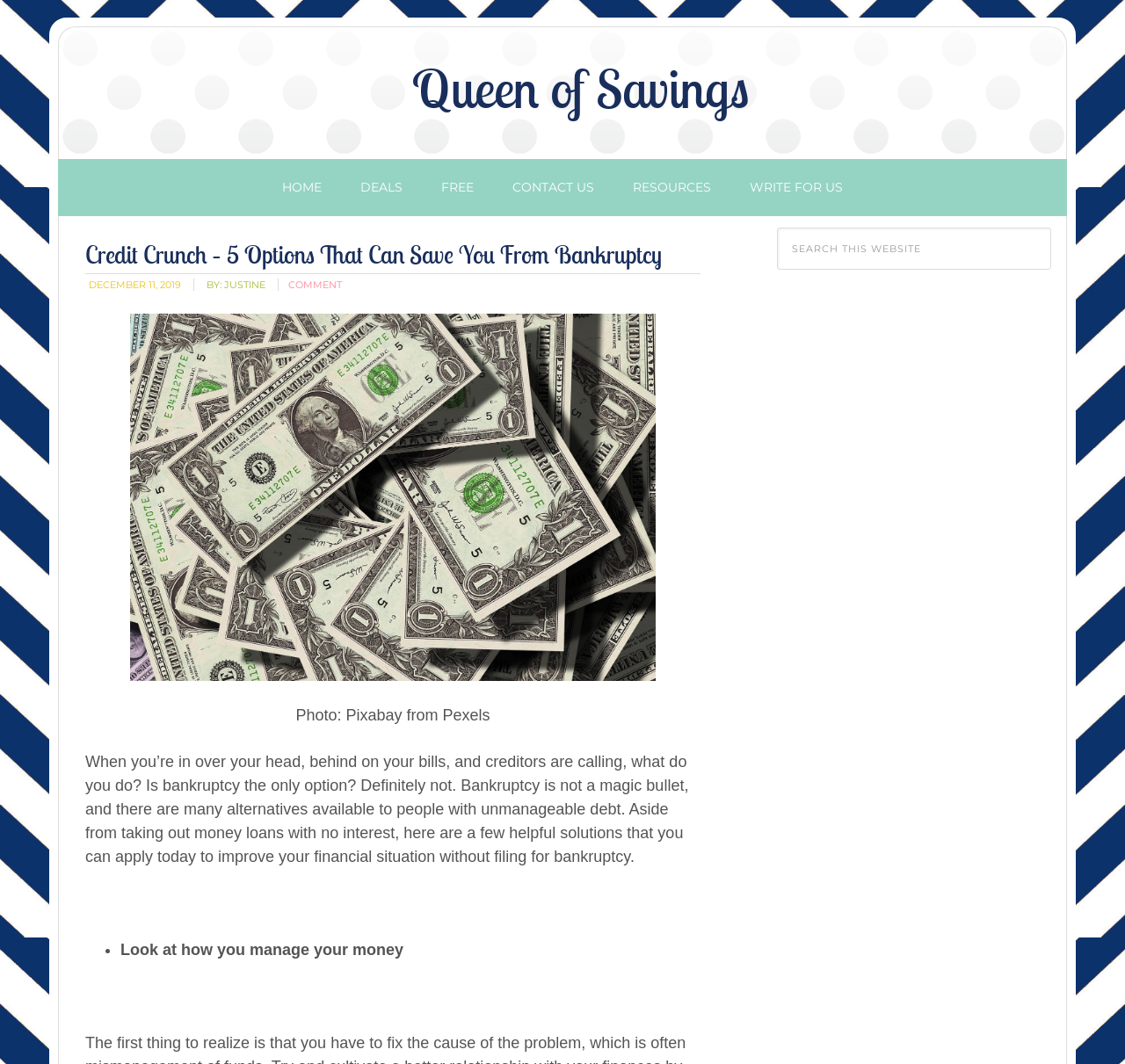Please provide the main heading of the webpage content.

Credit Crunch – 5 Options That Can Save You From Bankruptcy